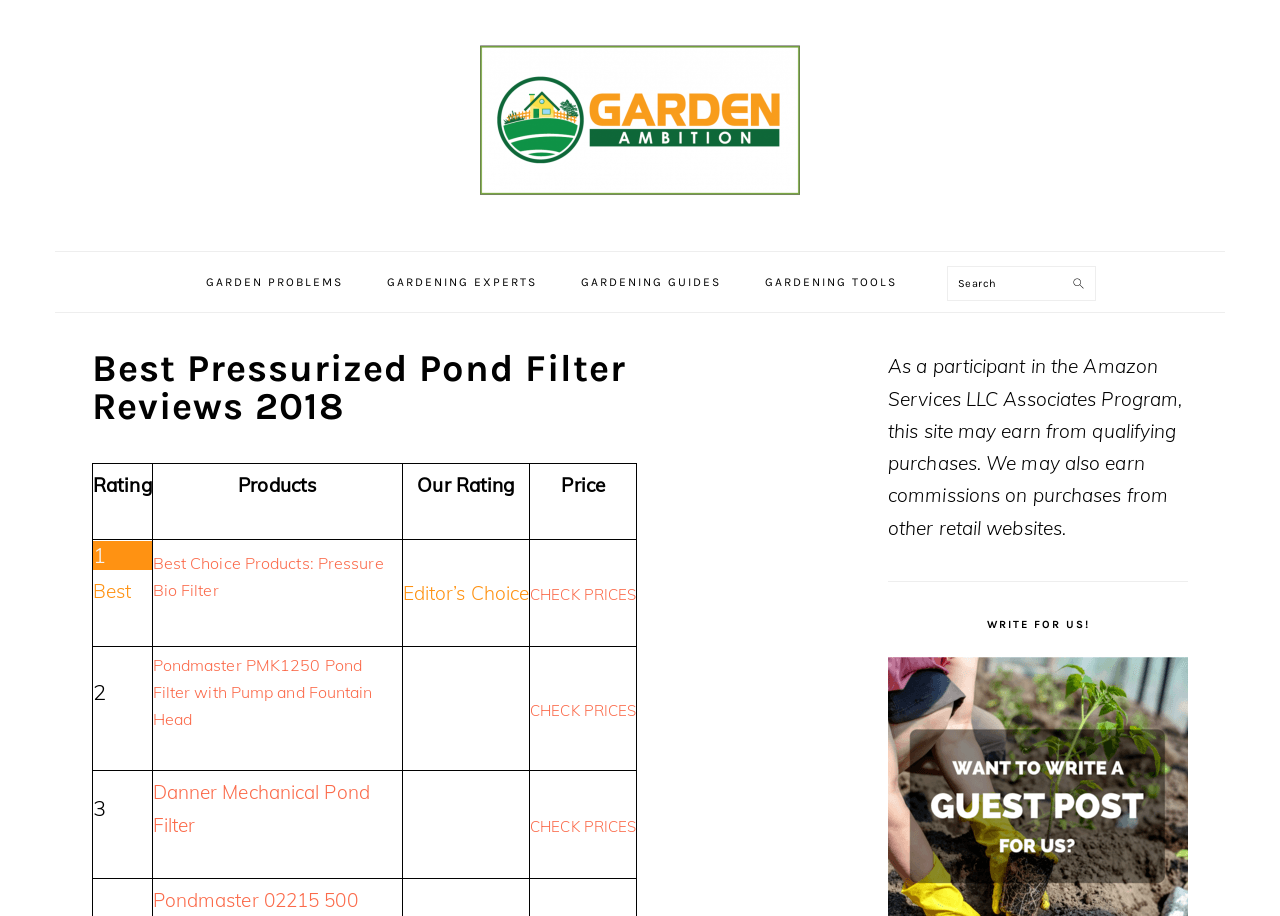How many products are reviewed on this page?
Could you answer the question with a detailed and thorough explanation?

I counted the number of rows in the table, each row represents a product review, and there are 3 rows.